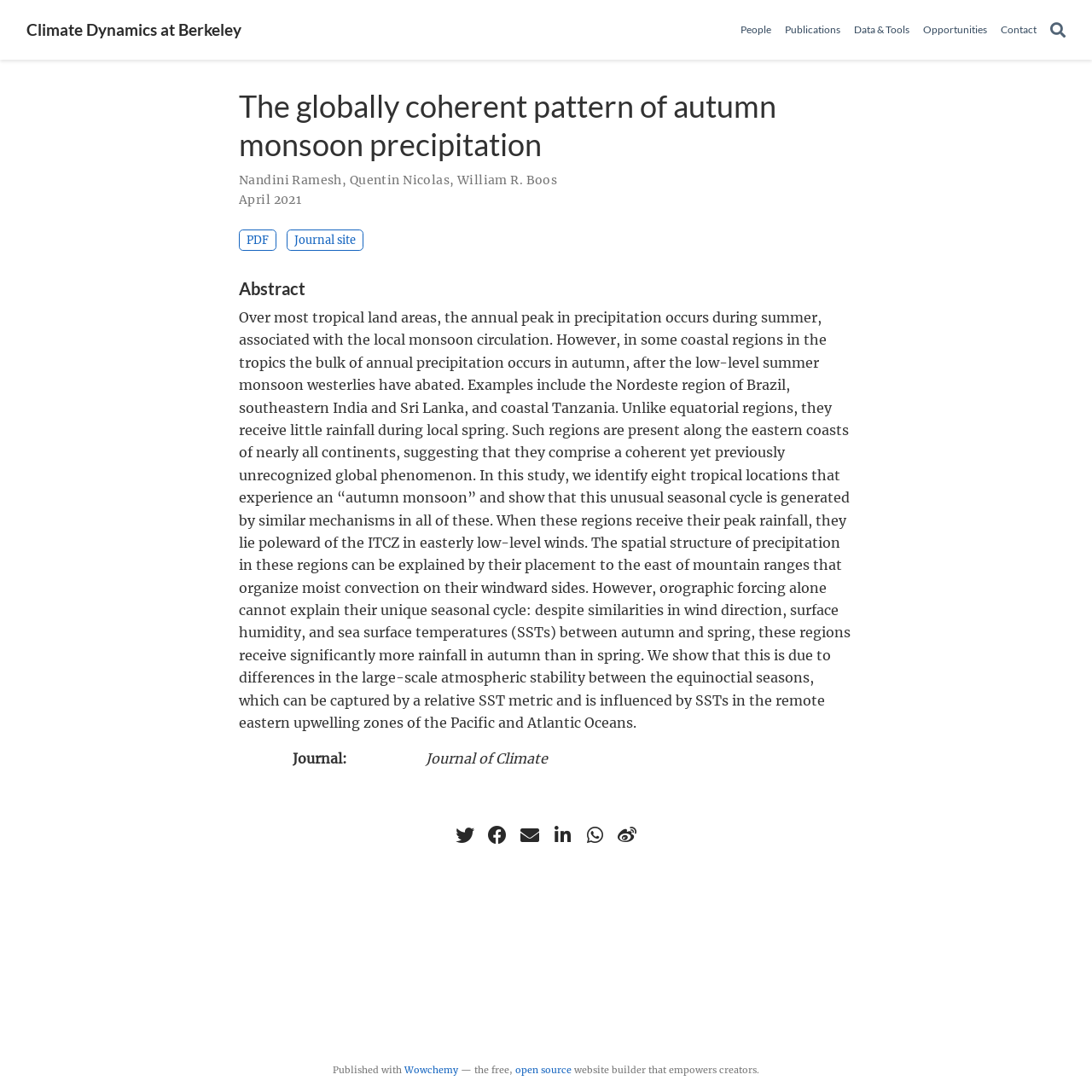Locate the bounding box coordinates of the item that should be clicked to fulfill the instruction: "Visit the journal site".

[0.262, 0.21, 0.333, 0.23]